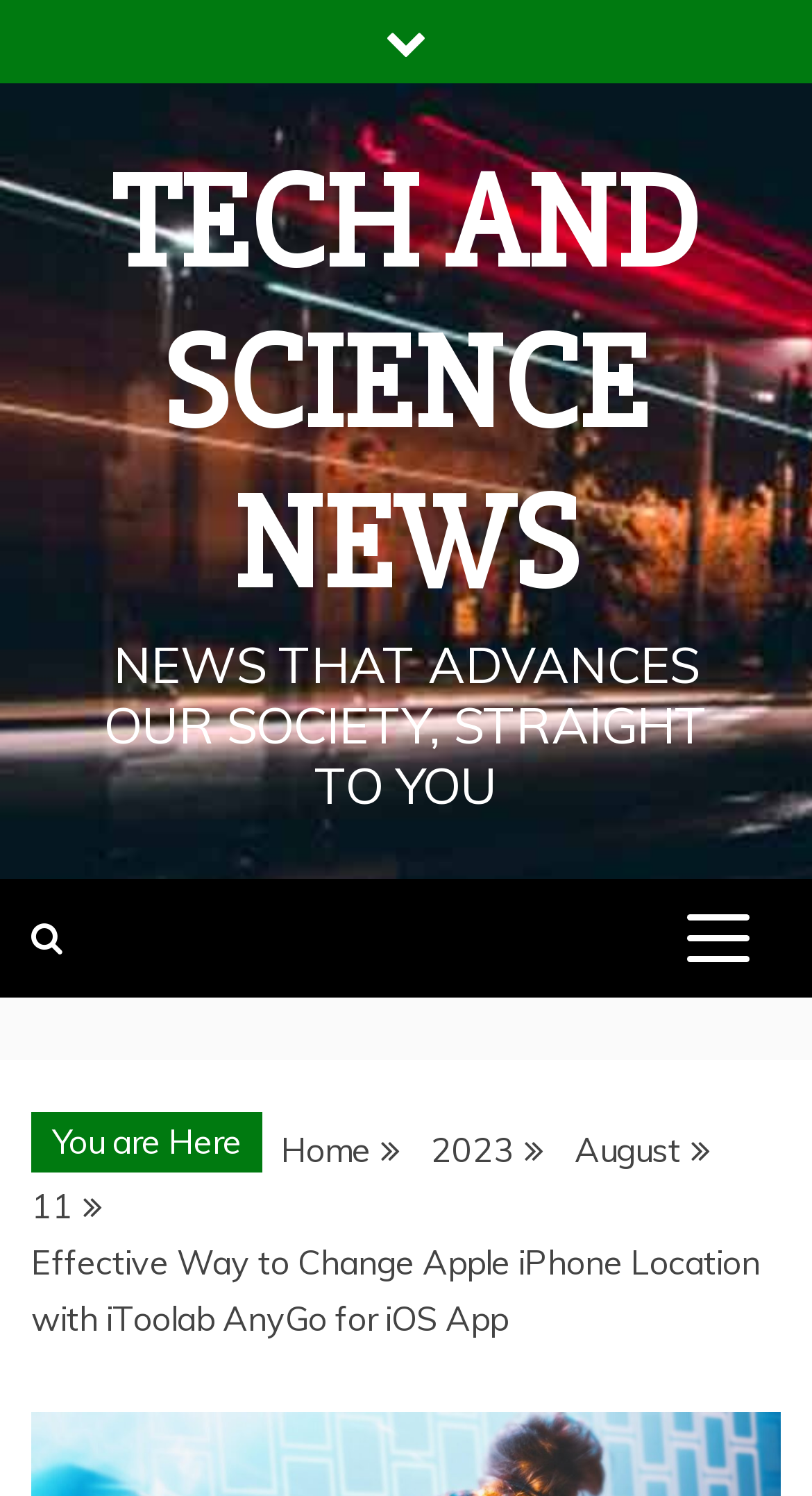Provide a one-word or short-phrase answer to the question:
What is the current location in the breadcrumb navigation?

Effective Way to Change Apple iPhone Location